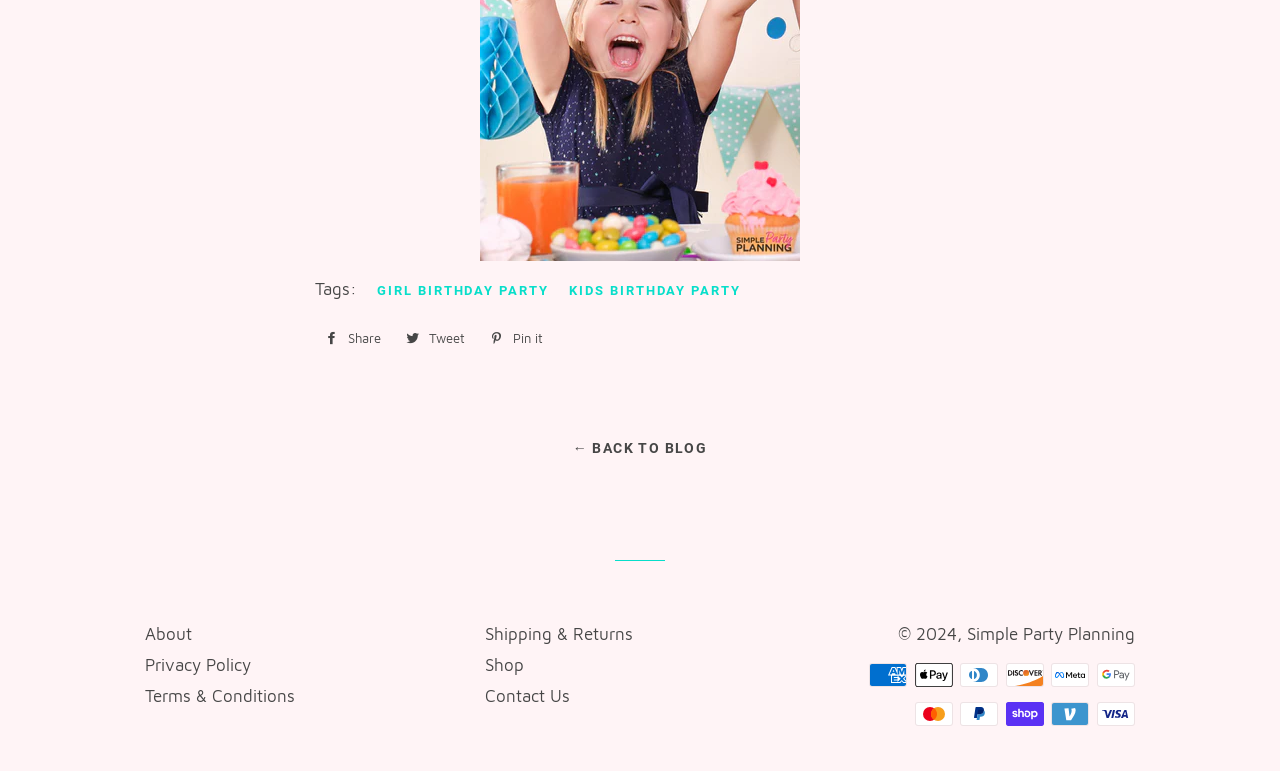Please pinpoint the bounding box coordinates for the region I should click to adhere to this instruction: "Visit About page".

[0.113, 0.809, 0.15, 0.835]